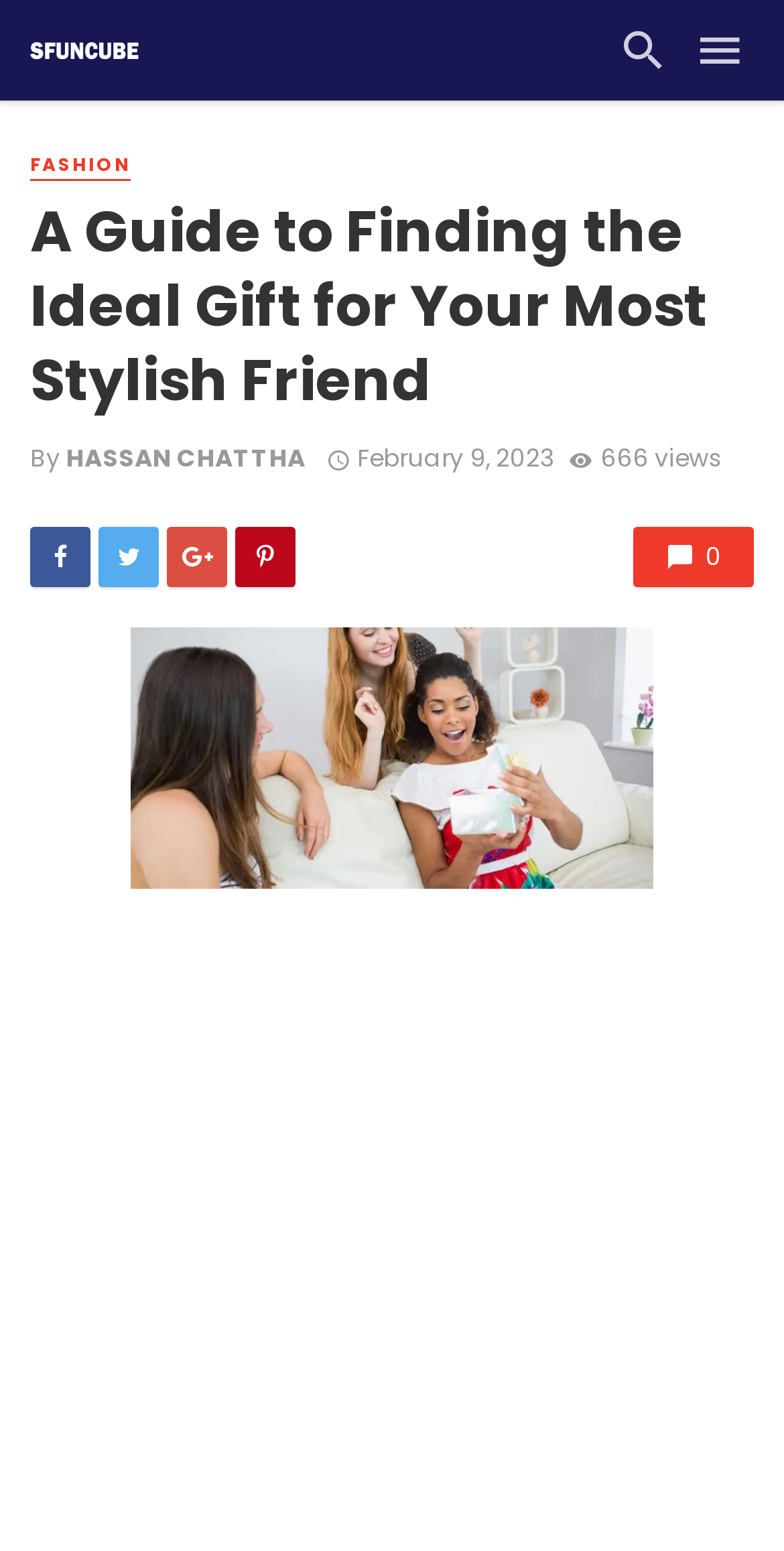From the image, can you give a detailed response to the question below:
What is the author of the current article?

I found the author's name by looking at the header section of the webpage, where it says 'By' followed by the author's name, which is 'HASSAN CHATTHA'.